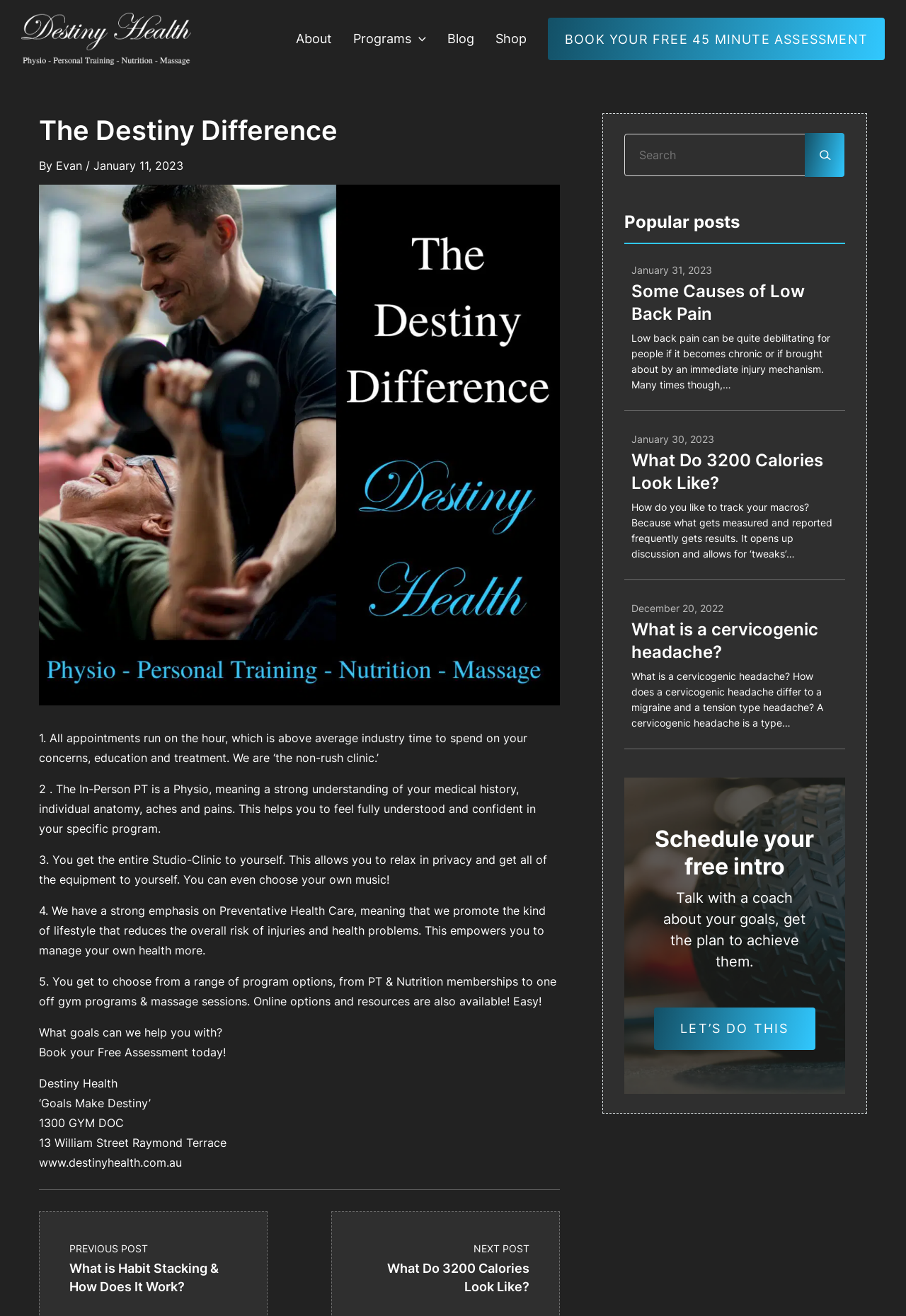Identify the bounding box coordinates of the element that should be clicked to fulfill this task: "Search in the search bar". The coordinates should be provided as four float numbers between 0 and 1, i.e., [left, top, right, bottom].

[0.689, 0.102, 0.889, 0.134]